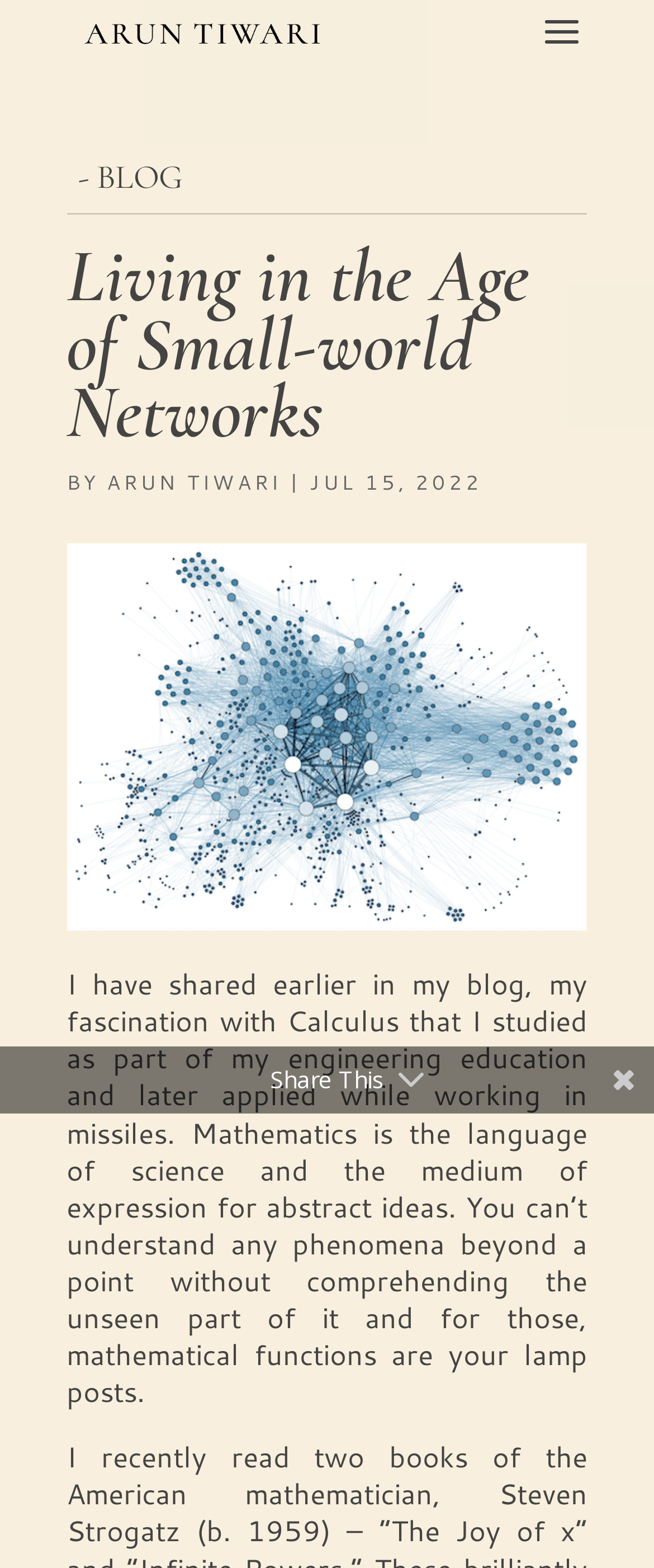What is the date of the blog post?
Kindly answer the question with as much detail as you can.

The date of the blog post is mentioned in the text 'JUL 15, 2022' which is located below the author's name.